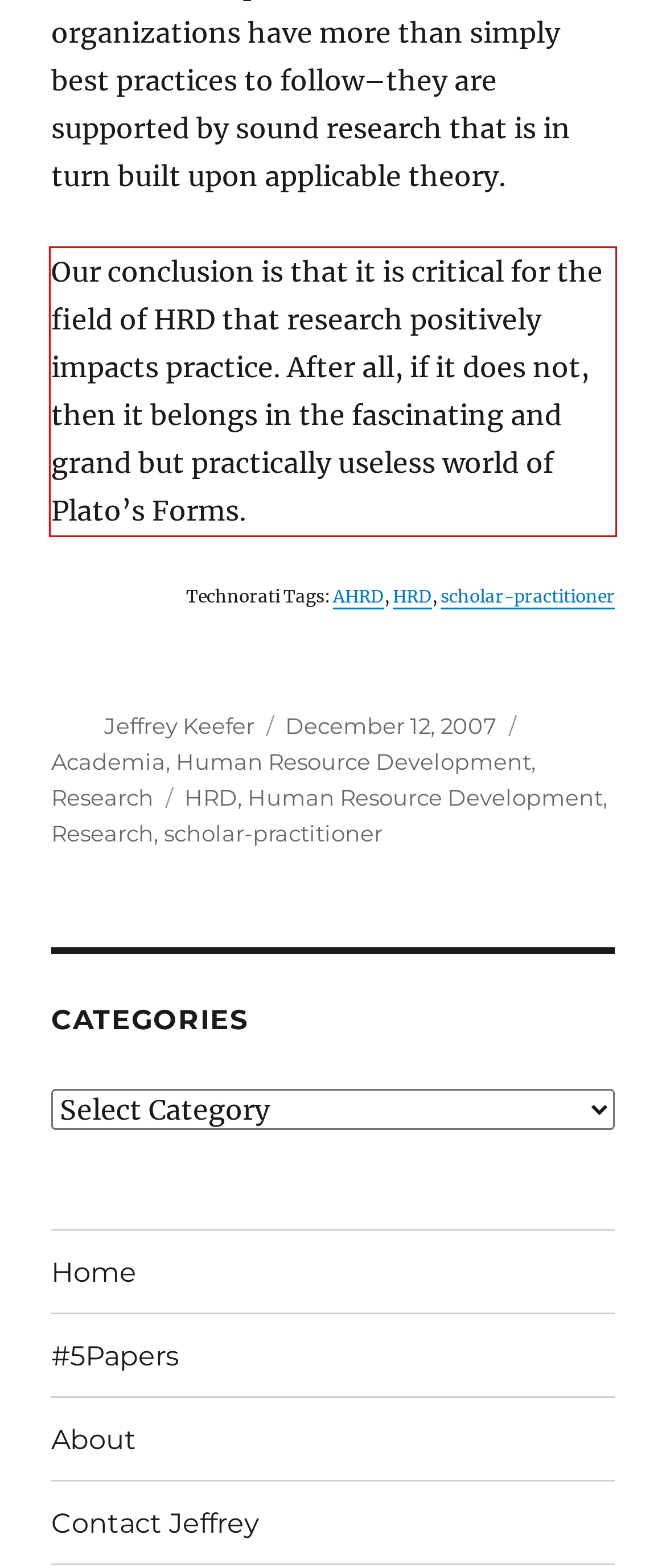Please perform OCR on the text within the red rectangle in the webpage screenshot and return the text content.

Our conclusion is that it is critical for the field of HRD that research positively impacts practice. After all, if it does not, then it belongs in the fascinating and grand but practically useless world of Plato’s Forms.